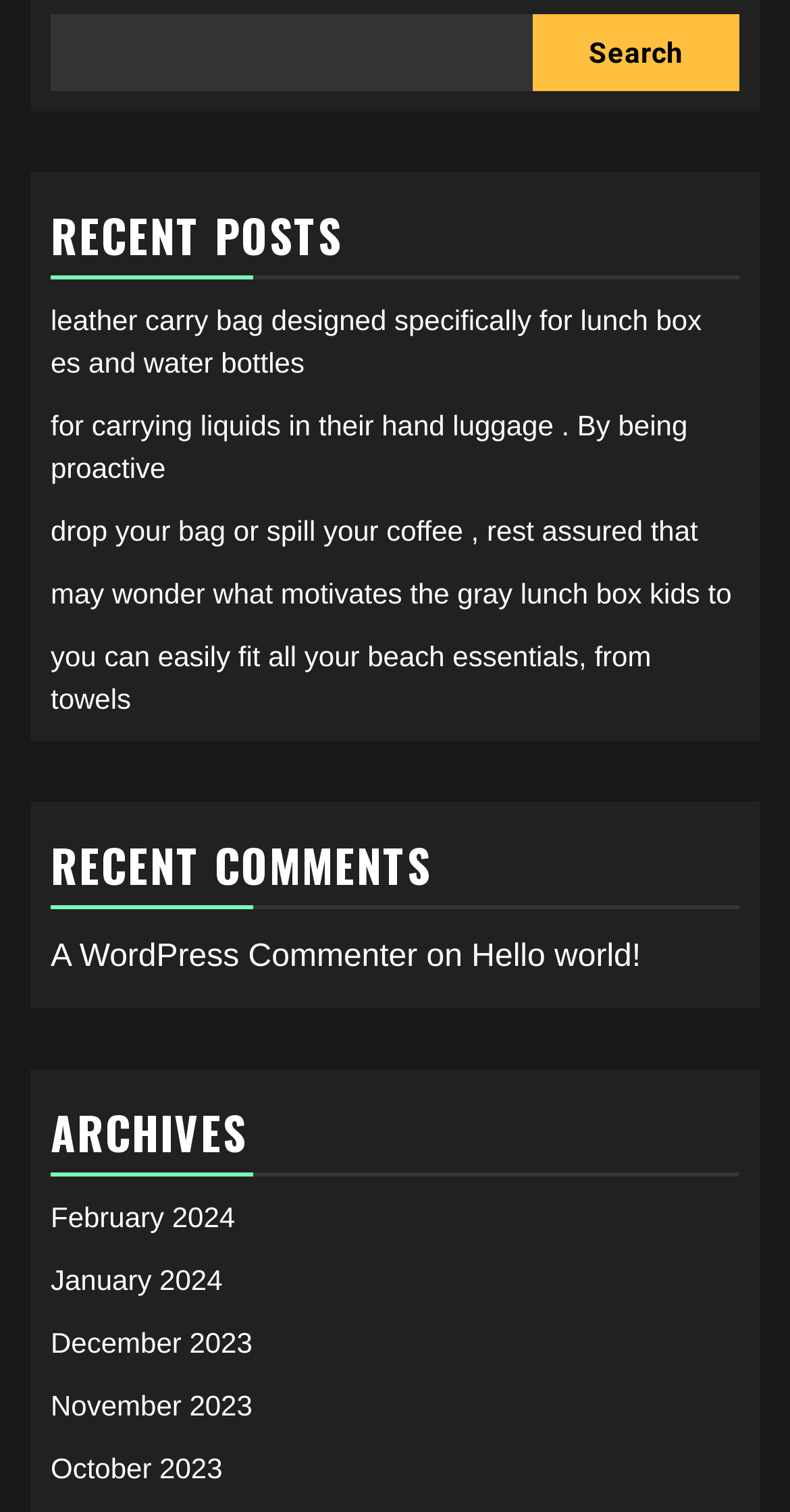Identify the bounding box coordinates for the element you need to click to achieve the following task: "read the article about leather carry bag". Provide the bounding box coordinates as four float numbers between 0 and 1, in the form [left, top, right, bottom].

[0.064, 0.201, 0.888, 0.25]